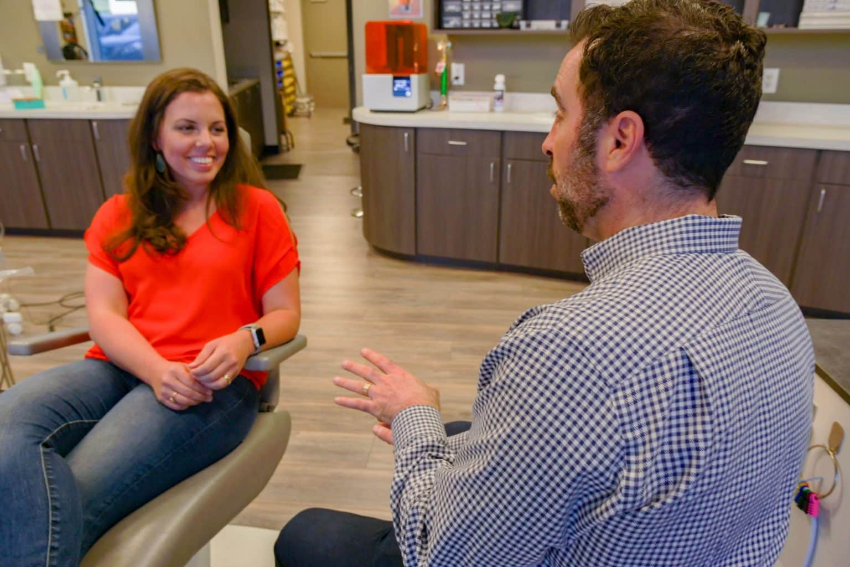Answer in one word or a short phrase: 
What is the doctor wearing?

Checkered shirt